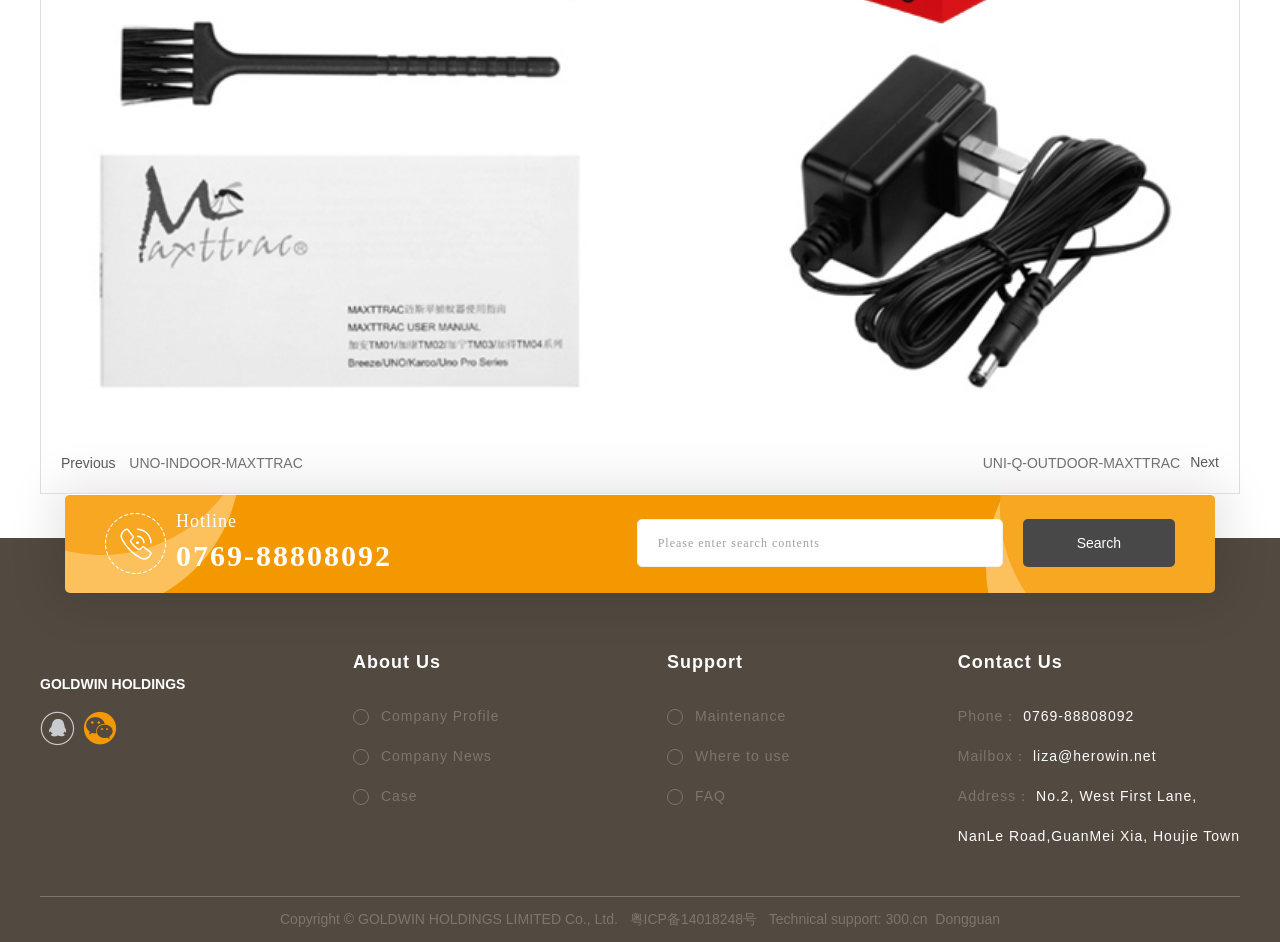Identify the bounding box coordinates for the element that needs to be clicked to fulfill this instruction: "Visit the 'About Us' page". Provide the coordinates in the format of four float numbers between 0 and 1: [left, top, right, bottom].

[0.276, 0.692, 0.345, 0.734]